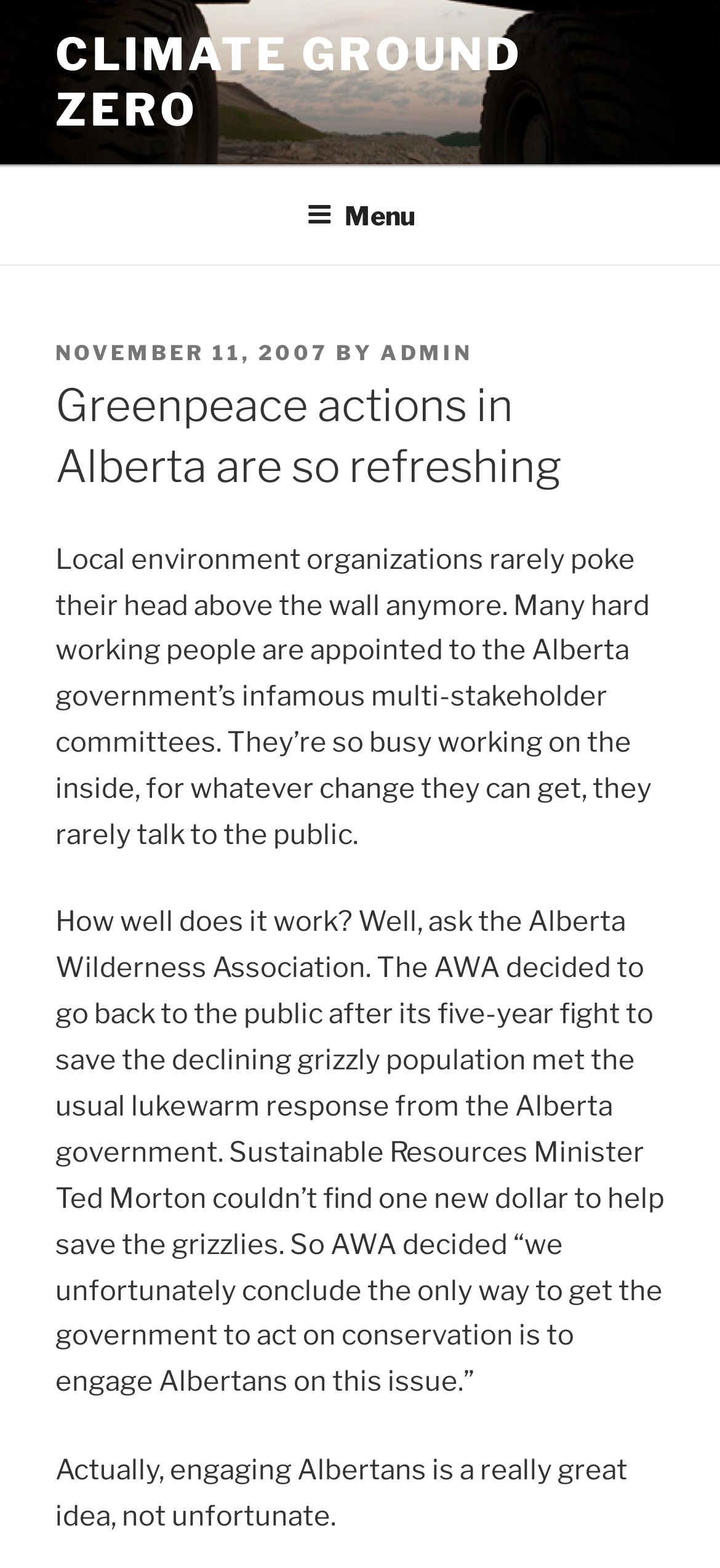What is the date of the post?
Offer a detailed and full explanation in response to the question.

I found the date of the post by looking at the link 'NOVEMBER 11, 2007' which is located below the 'POSTED ON' text.